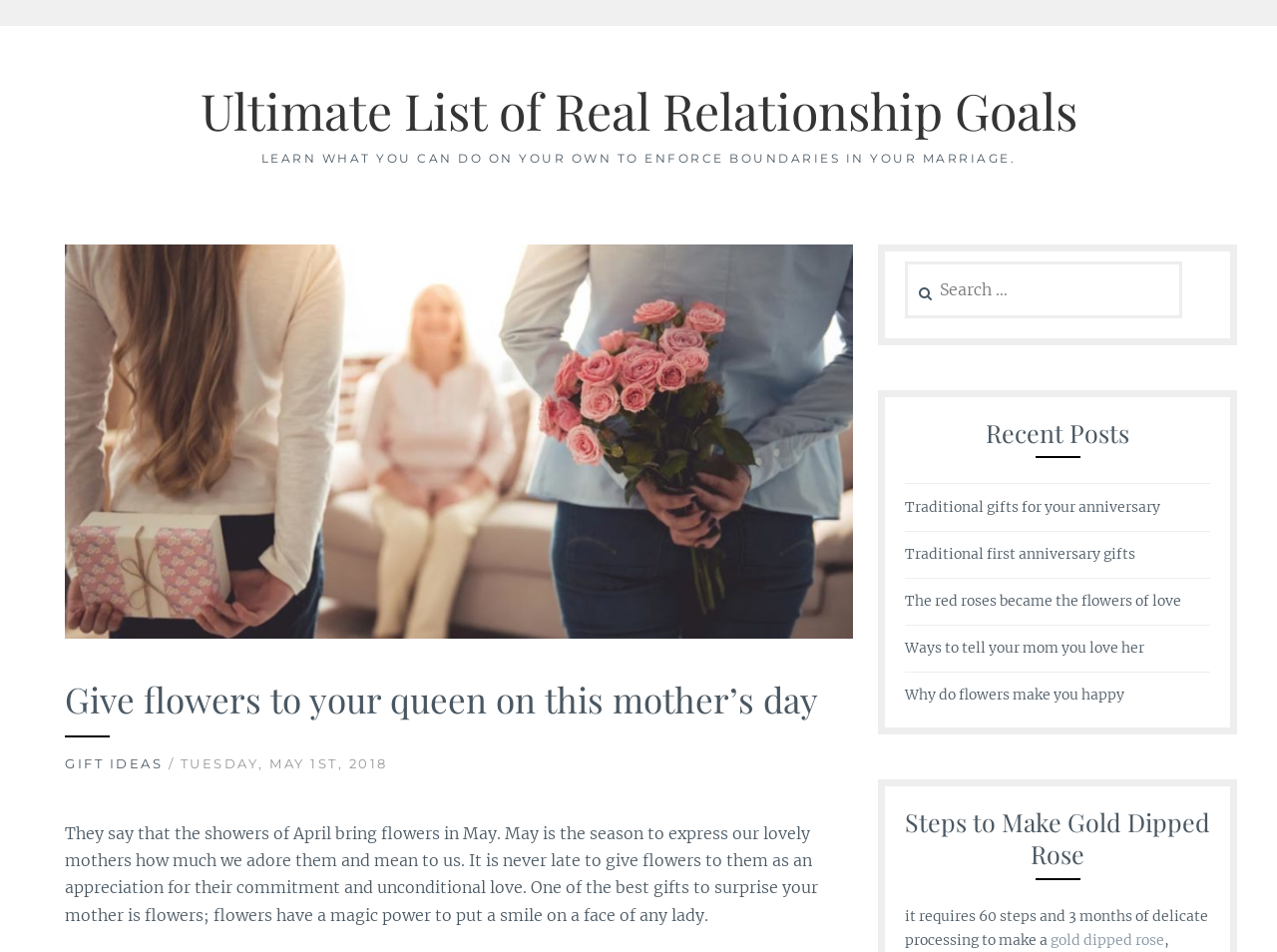Provide a short answer to the following question with just one word or phrase: How many links are there in the 'Recent Posts' section?

5